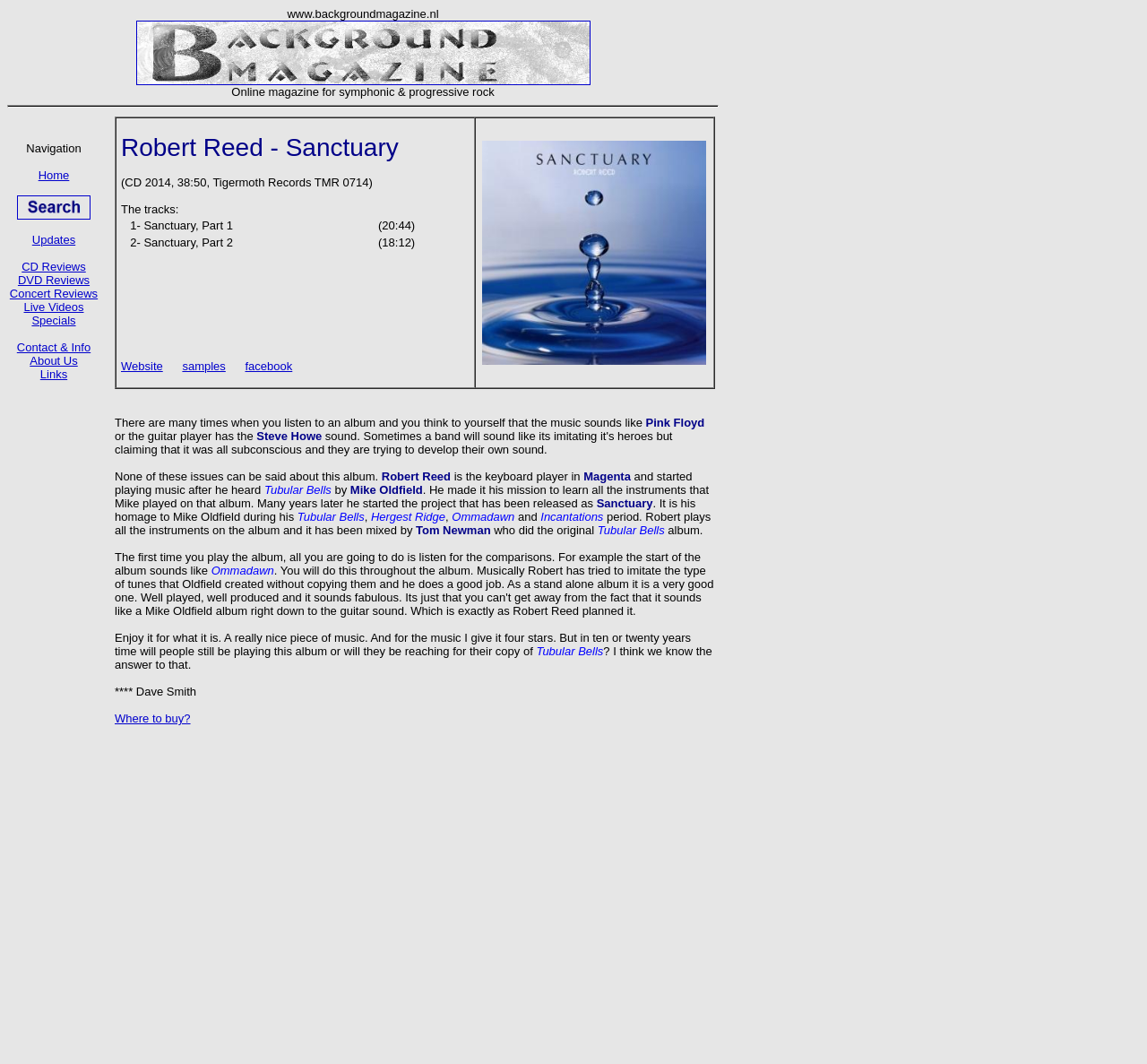How many stars does the reviewer give to the album?
Please provide a comprehensive answer to the question based on the webpage screenshot.

The answer can be found in the text 'And for the music I give it four stars.'